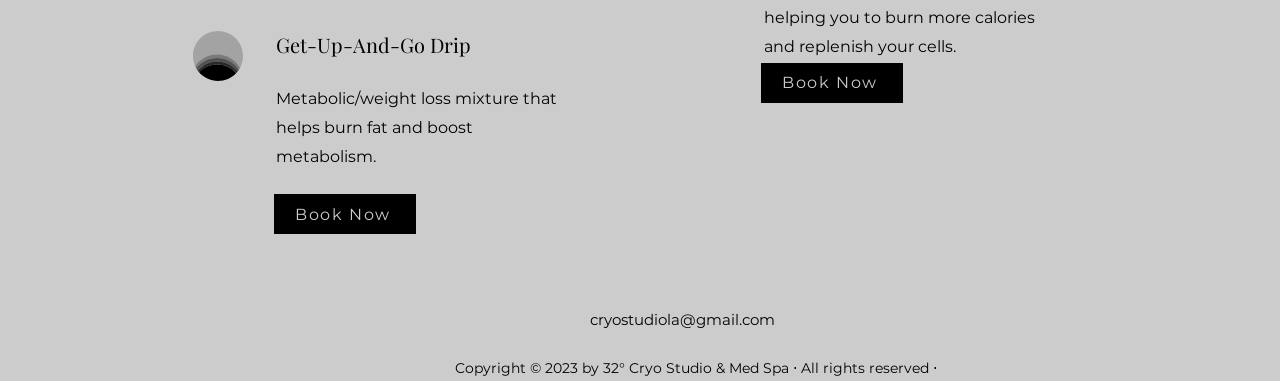Given the description "Book Now", provide the bounding box coordinates of the corresponding UI element.

[0.595, 0.165, 0.705, 0.27]